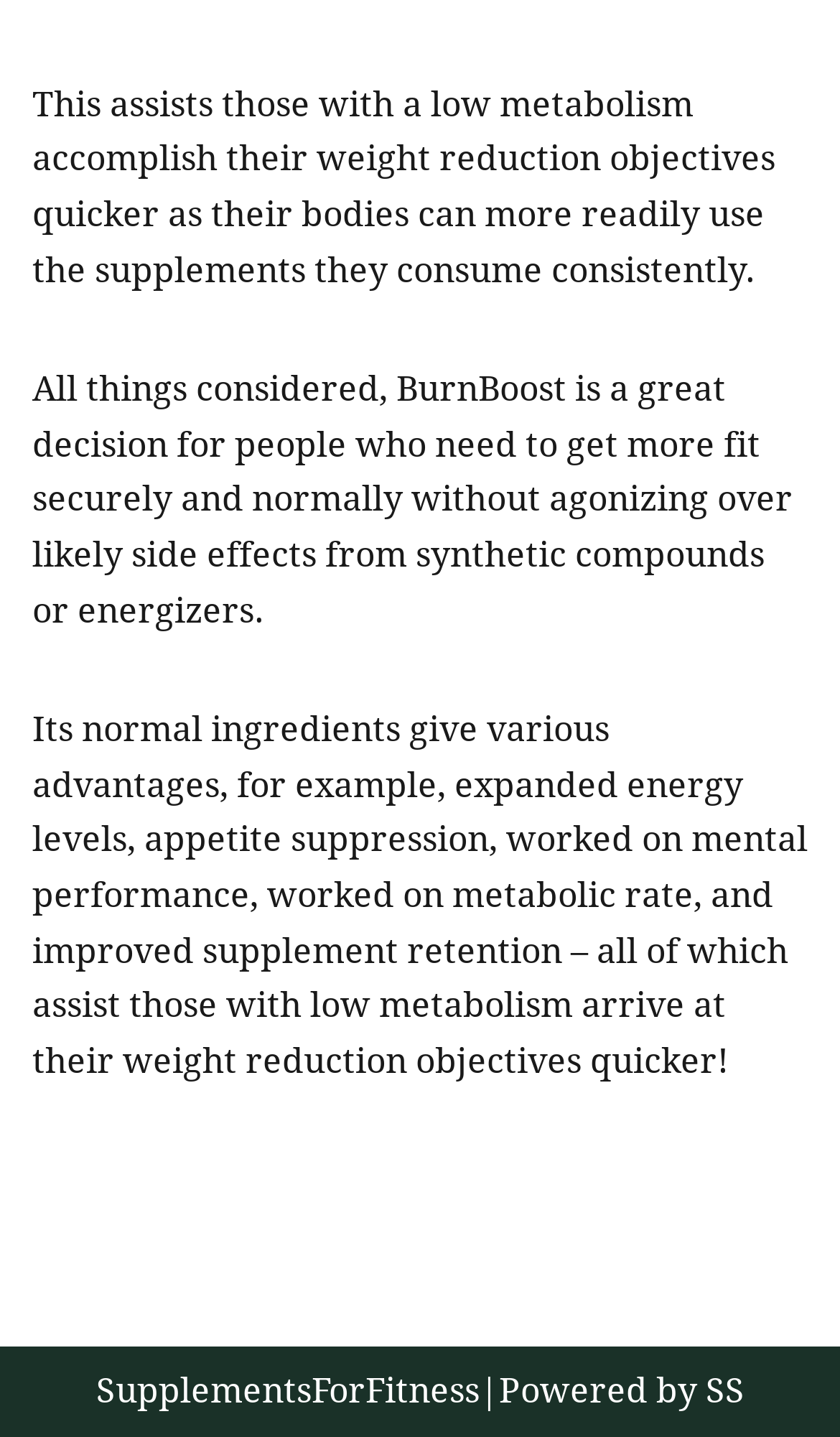Using the webpage screenshot, locate the HTML element that fits the following description and provide its bounding box: "SupplementsForFitness".

[0.114, 0.954, 0.571, 0.983]